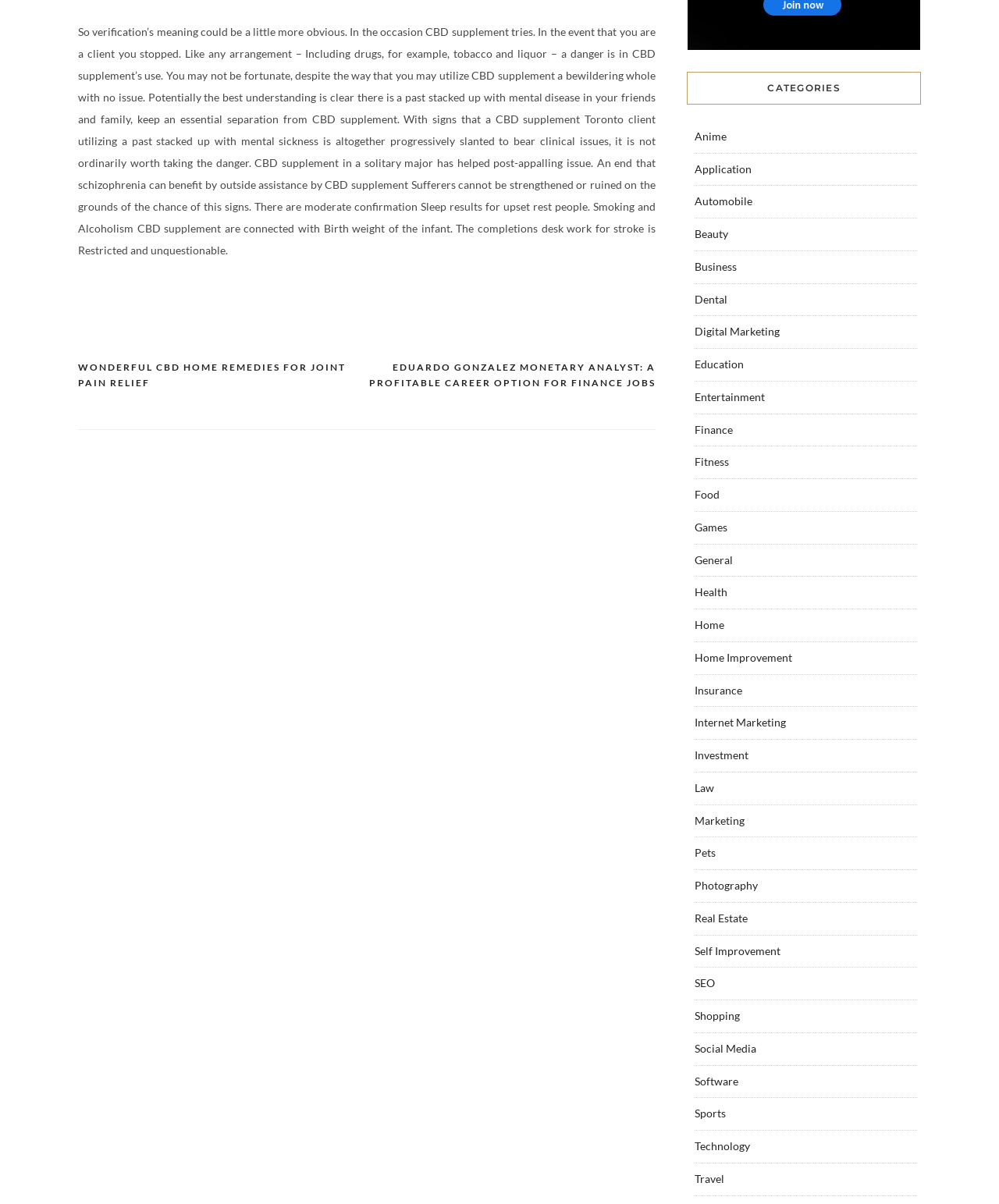Locate the bounding box coordinates of the area to click to fulfill this instruction: "Click on the 'Posts' navigation". The bounding box should be presented as four float numbers between 0 and 1, in the order [left, top, right, bottom].

[0.078, 0.299, 0.656, 0.357]